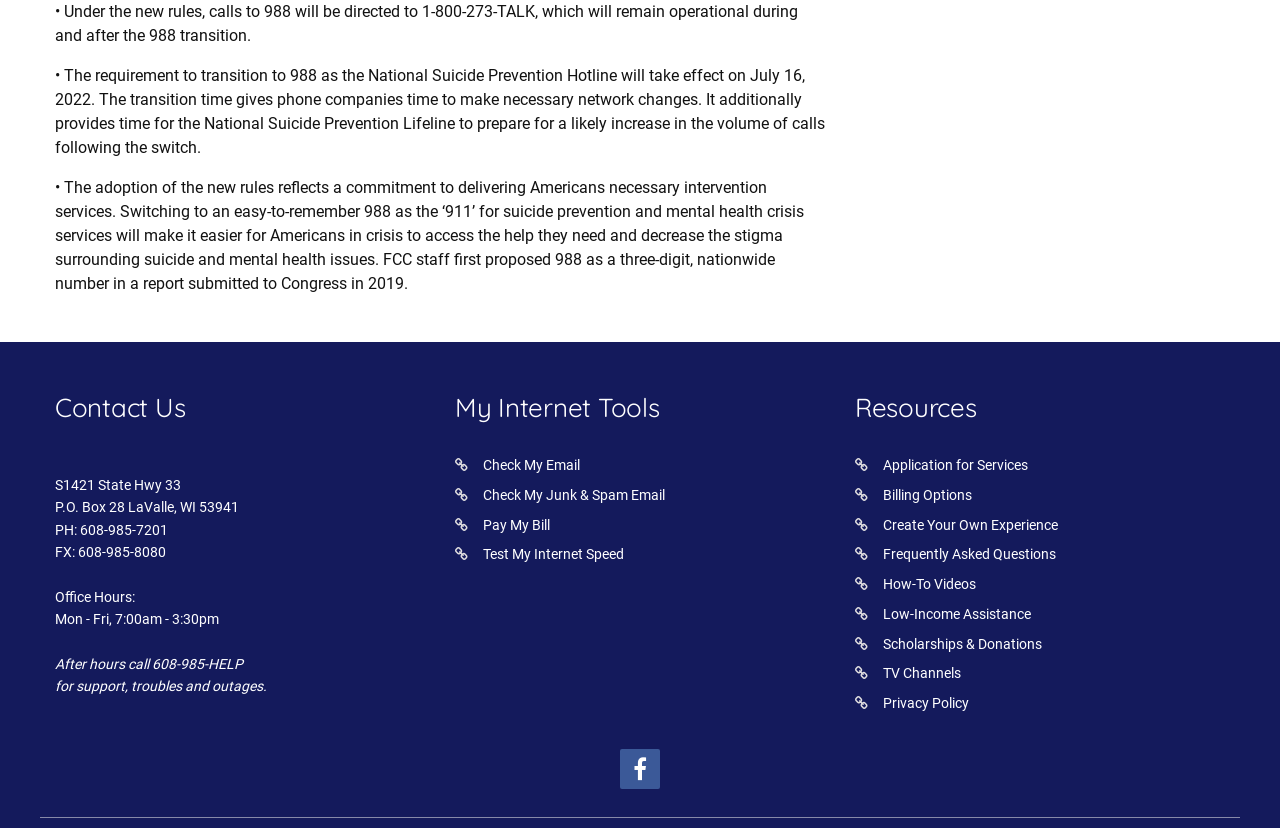What is the address of the office?
Please give a detailed and elaborate explanation in response to the question.

In the footer section of the webpage, under the 'Contact Us' heading, the address is listed as 'S1421 State Hwy 33' and 'P.O. Box 28 LaValle, WI 53941'.